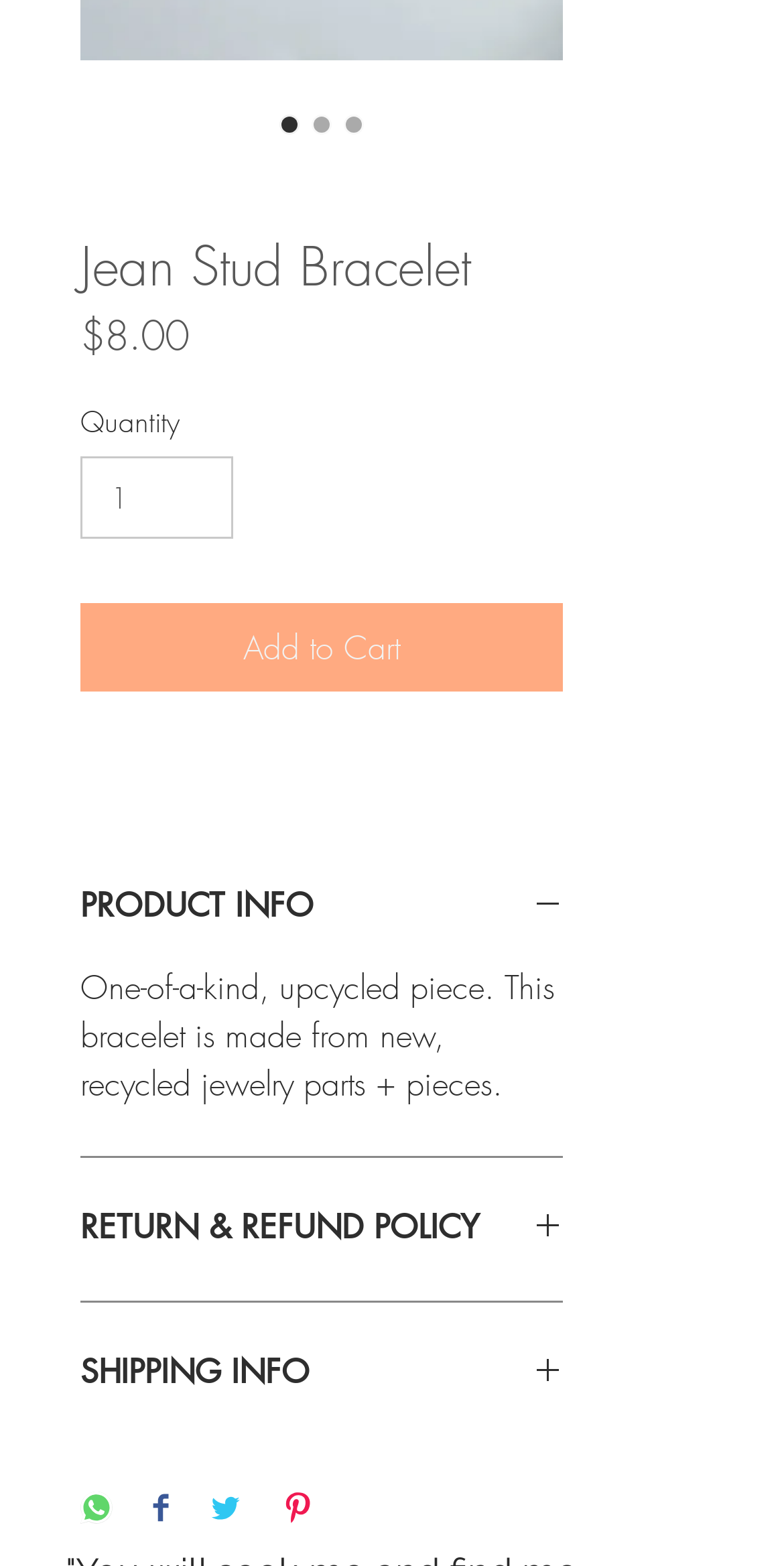What is the minimum quantity of the Jean Stud Bracelet that can be purchased?
Please provide a comprehensive answer based on the visual information in the image.

The spinbutton for the 'Quantity' field has a minimum value of 1, indicating that the minimum quantity of the Jean Stud Bracelet that can be purchased is 1.